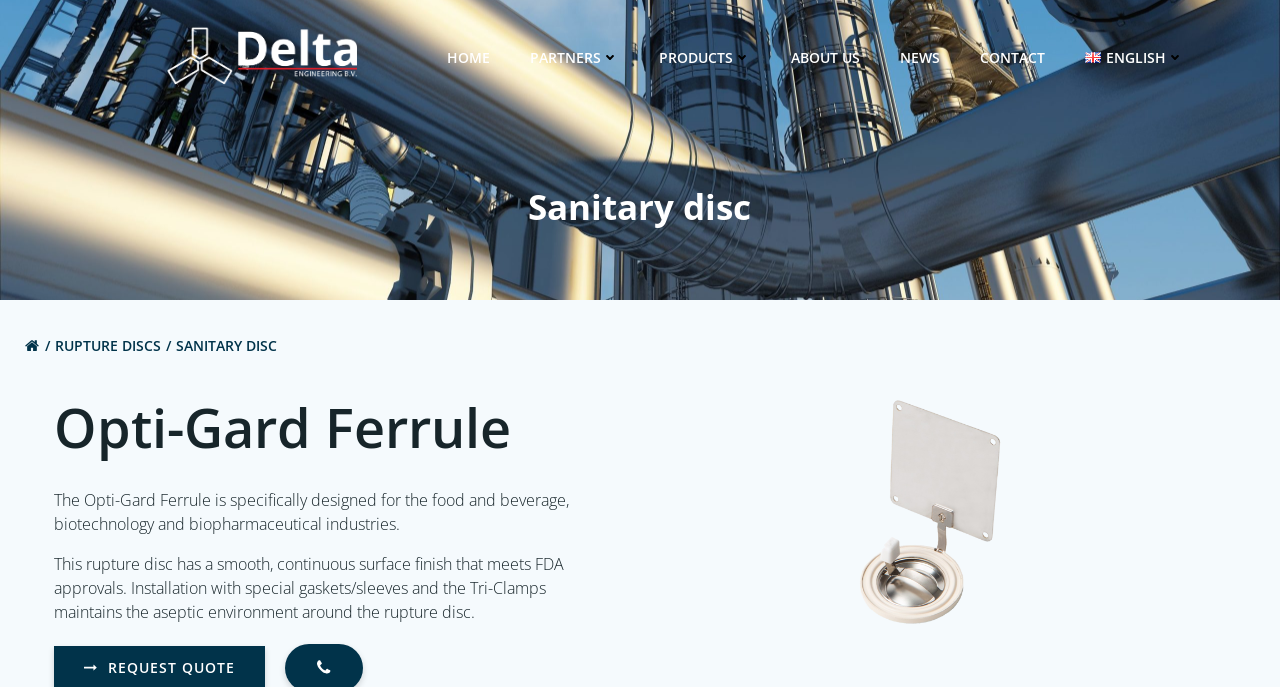Highlight the bounding box coordinates of the region I should click on to meet the following instruction: "Learn about Harmonica Comparisons".

None